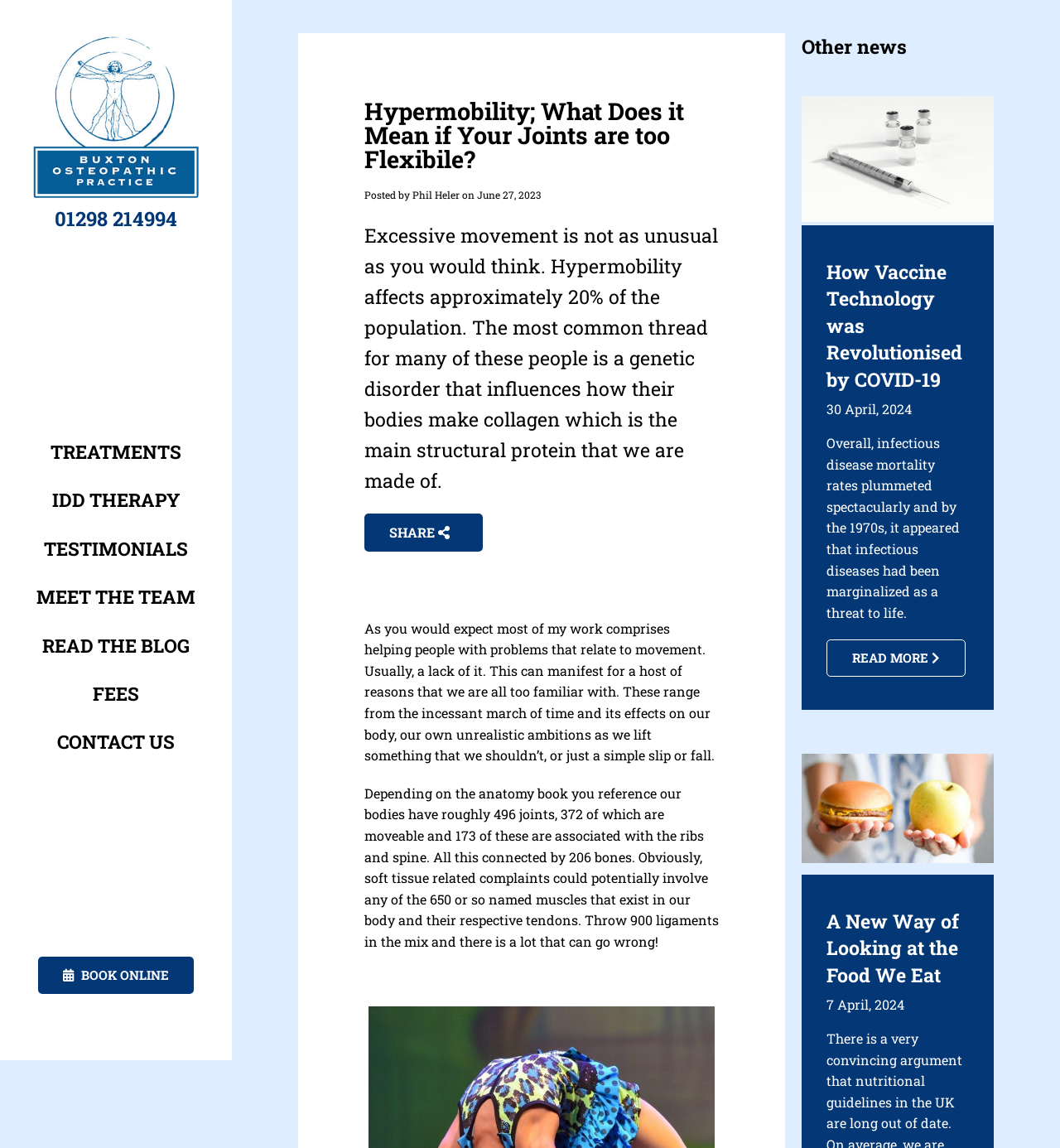What is the date of the article 'A New Way of Looking at the Food We Eat'?
From the image, provide a succinct answer in one word or a short phrase.

7 April, 2024